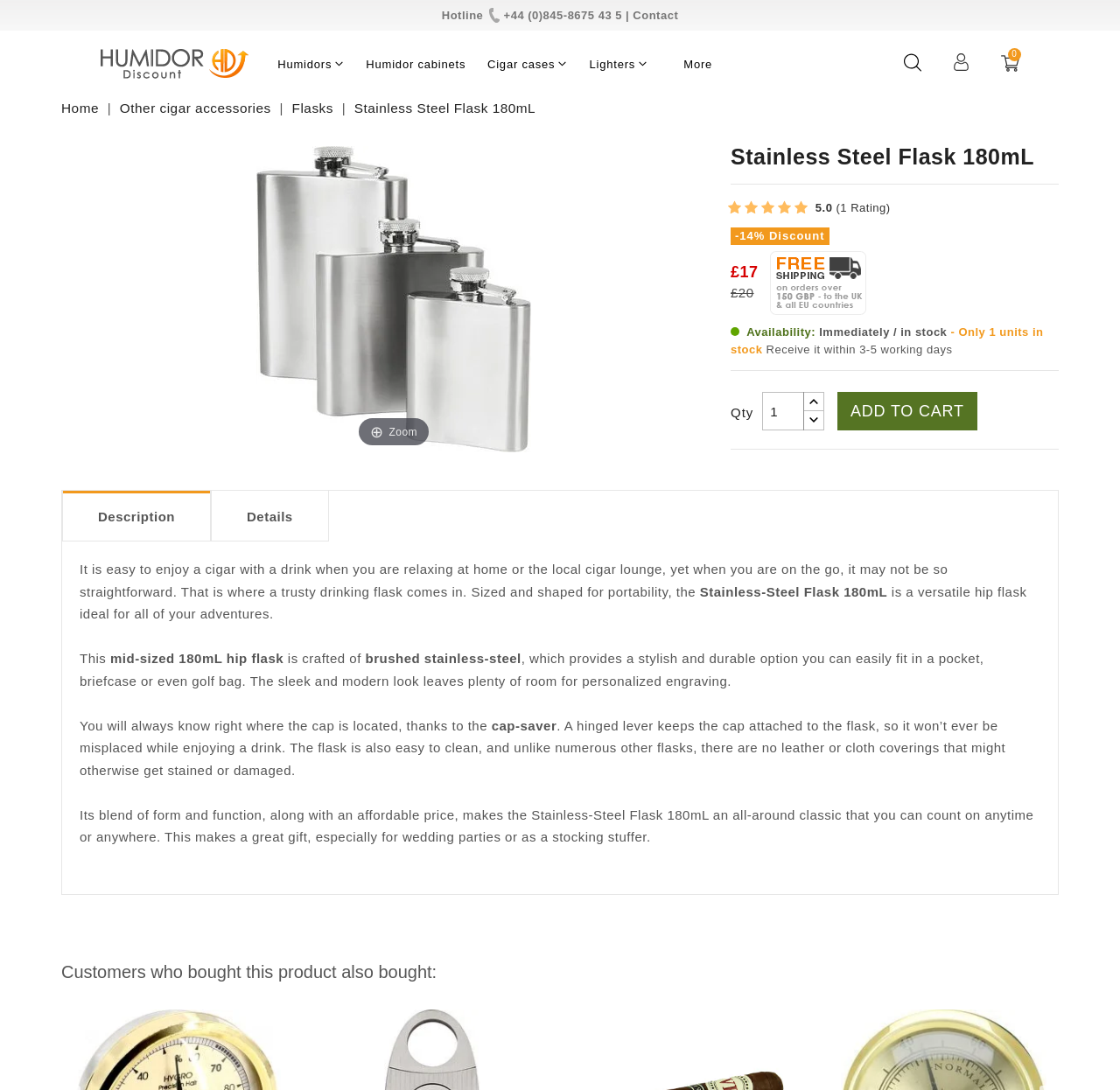Determine the bounding box coordinates of the clickable element necessary to fulfill the instruction: "Click on the 'Latest by Ray Flook' link". Provide the coordinates as four float numbers within the 0 to 1 range, i.e., [left, top, right, bottom].

None